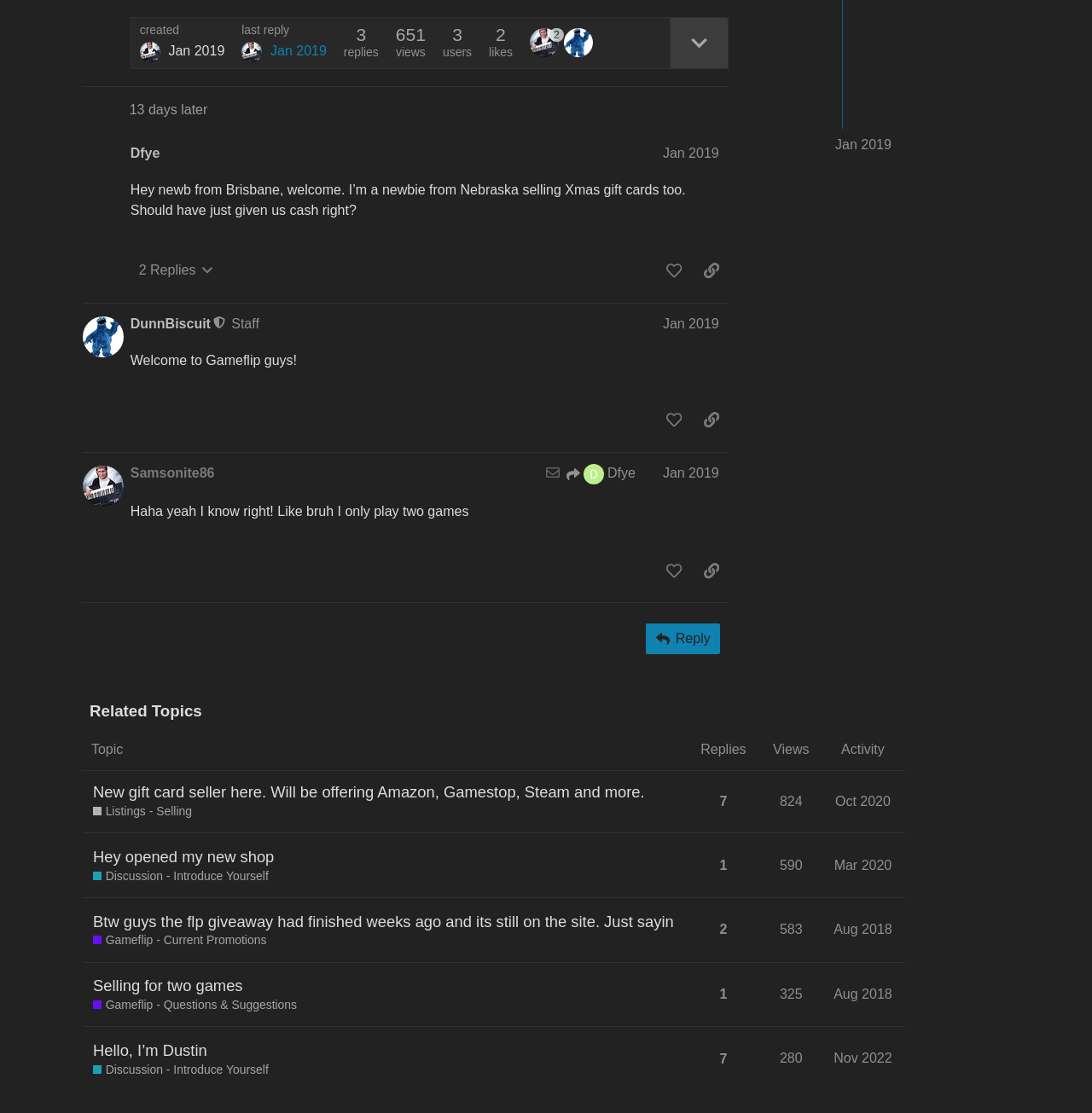Specify the bounding box coordinates (top-left x, top-left y, bottom-right x, bottom-right y) of the UI element in the screenshot that matches this description: Reply

[0.592, 0.56, 0.659, 0.588]